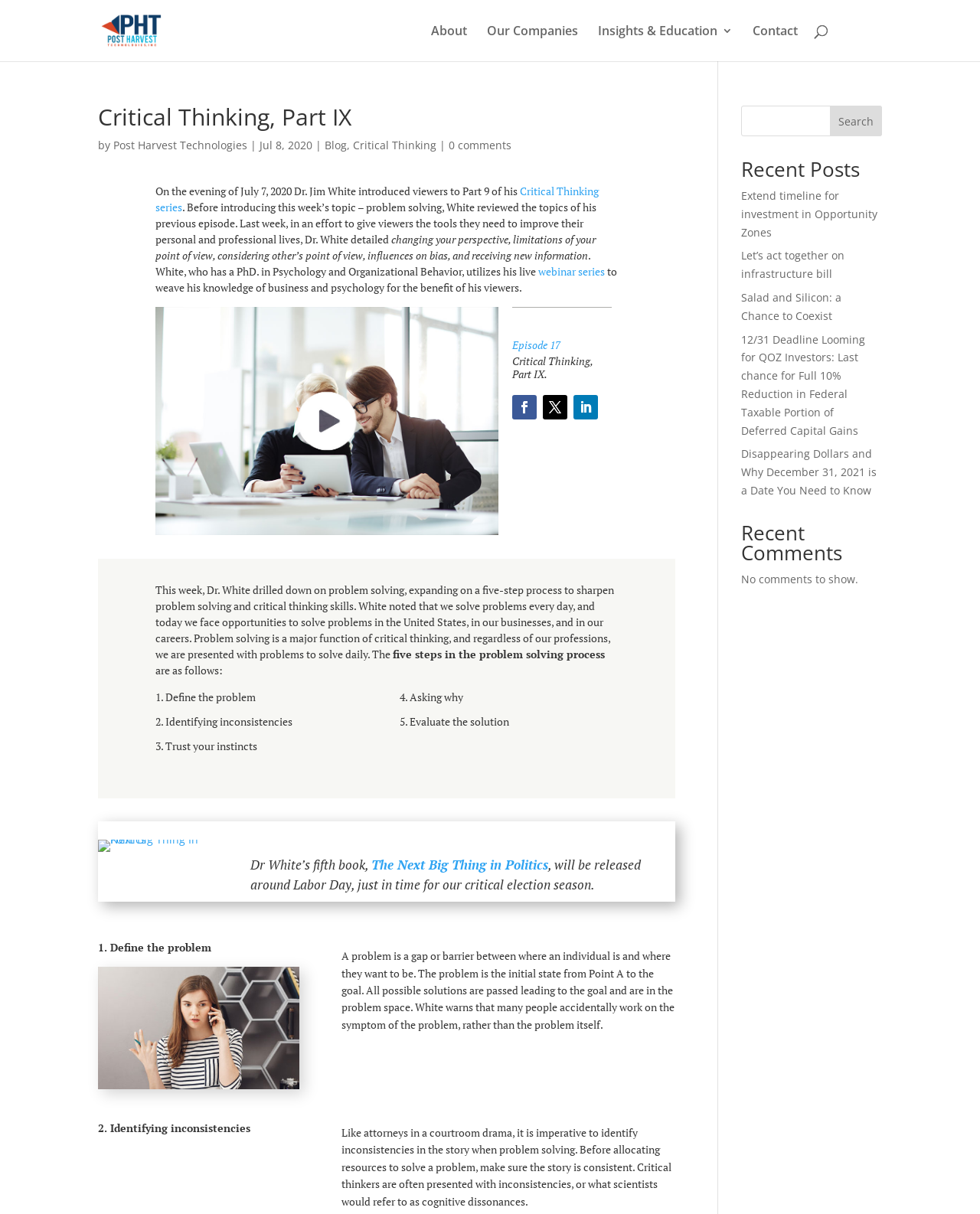Using the given element description, provide the bounding box coordinates (top-left x, top-left y, bottom-right x, bottom-right y) for the corresponding UI element in the screenshot: webinar series

[0.55, 0.217, 0.617, 0.229]